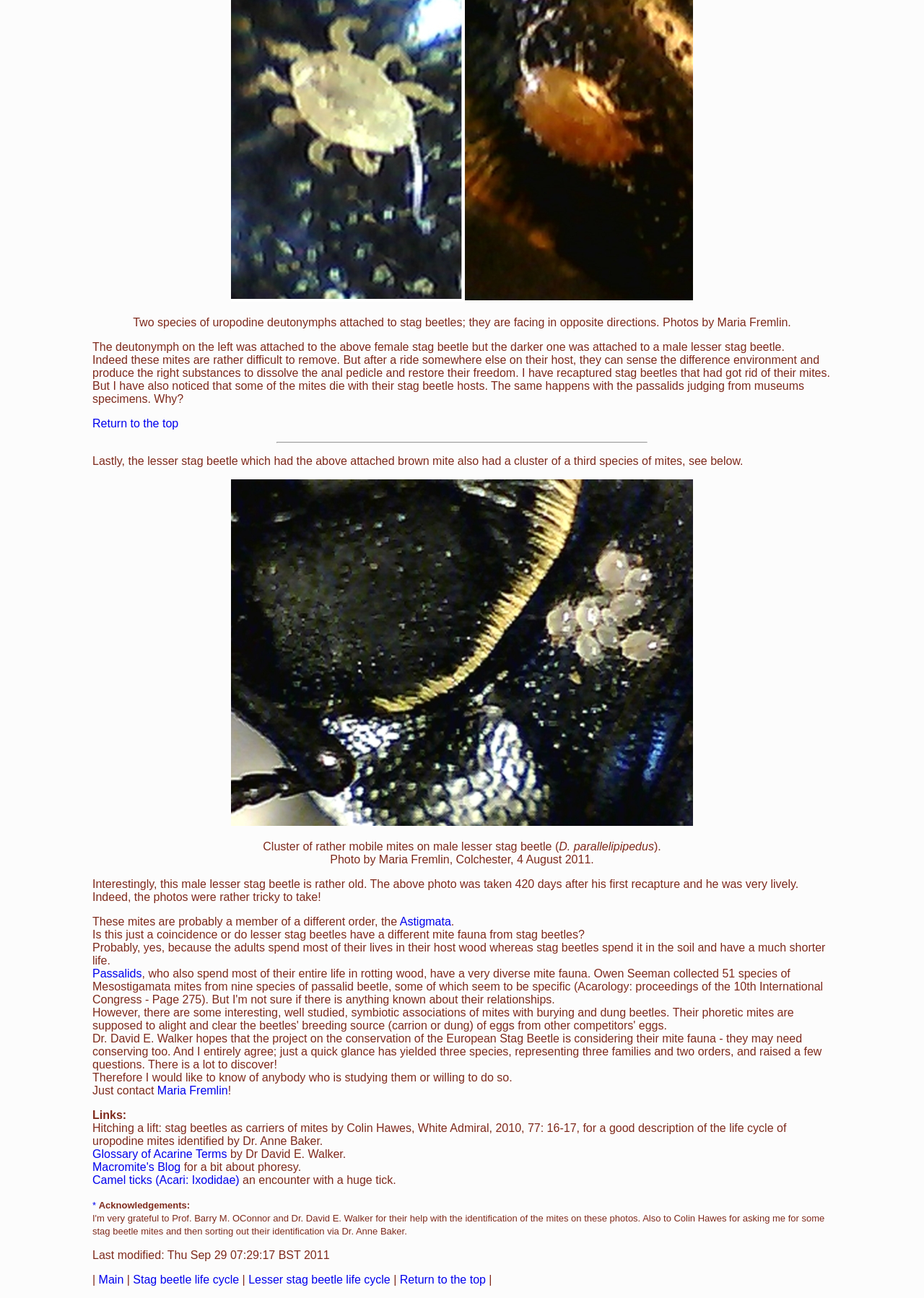Please identify the bounding box coordinates of the element's region that needs to be clicked to fulfill the following instruction: "Follow the link to learn about Astigmata". The bounding box coordinates should consist of four float numbers between 0 and 1, i.e., [left, top, right, bottom].

[0.433, 0.705, 0.488, 0.715]